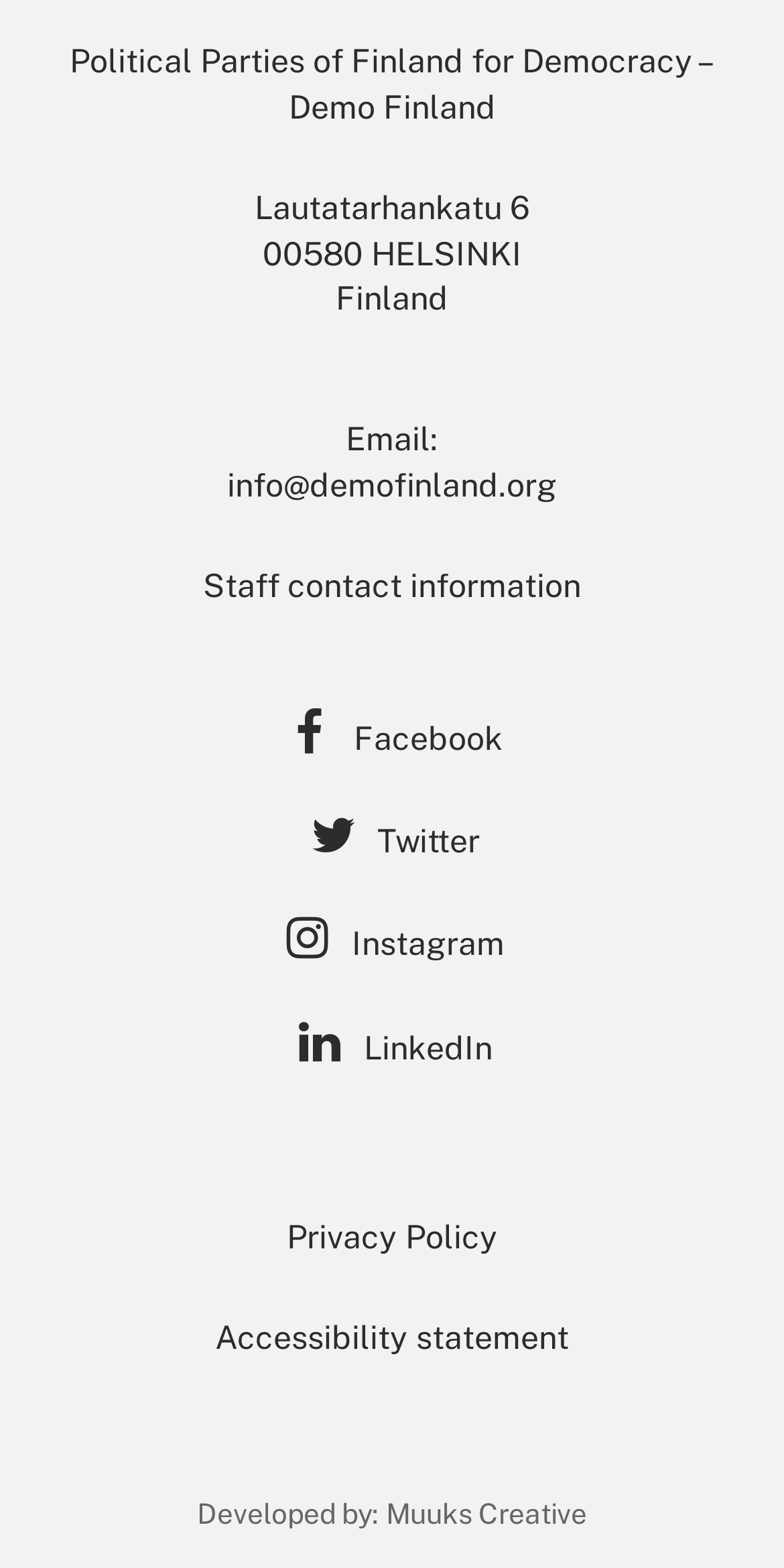Respond with a single word or phrase to the following question:
How many social media links are available?

4